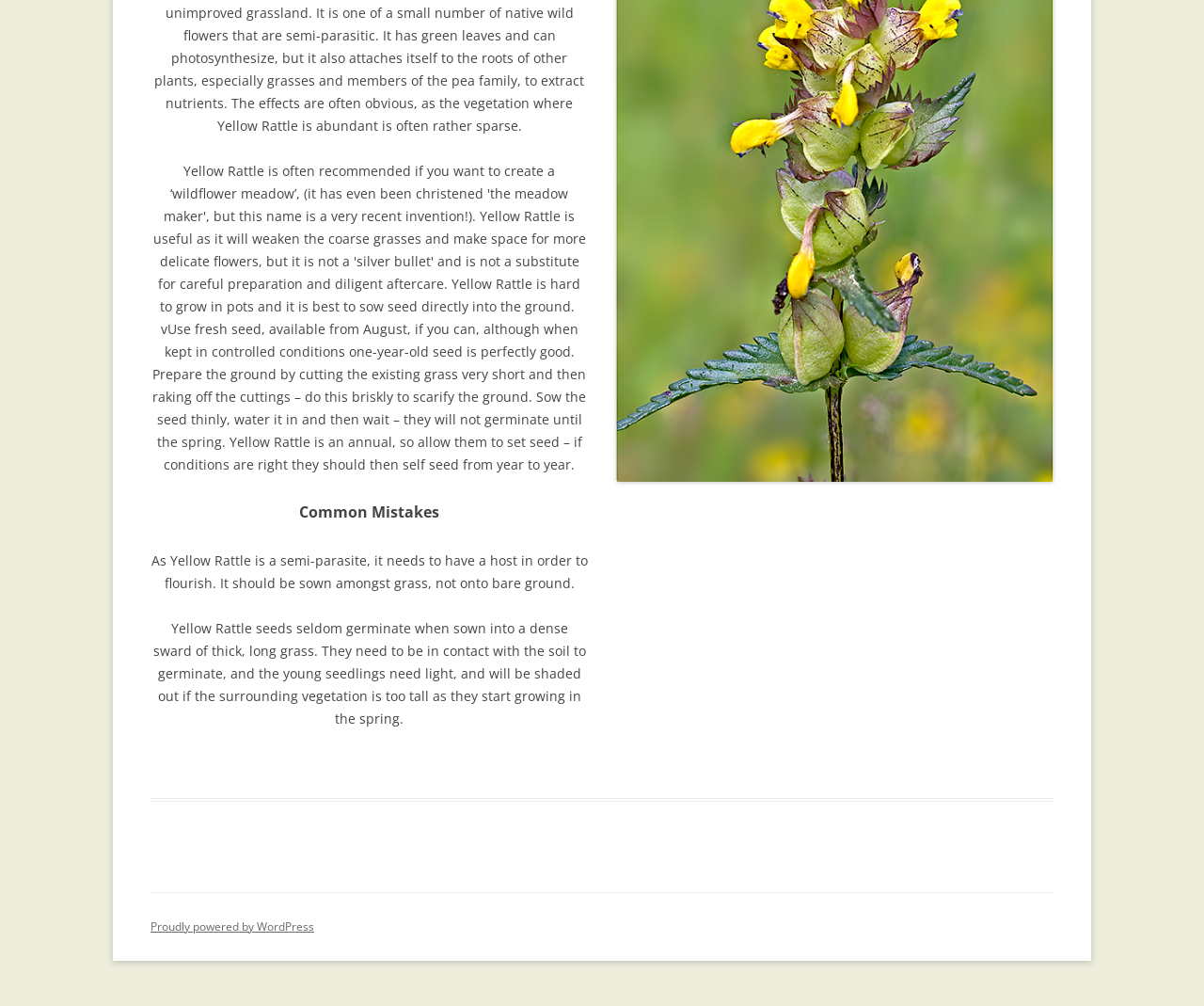Using the webpage screenshot and the element description Proudly powered by WordPress, determine the bounding box coordinates. Specify the coordinates in the format (top-left x, top-left y, bottom-right x, bottom-right y) with values ranging from 0 to 1.

[0.125, 0.913, 0.261, 0.929]